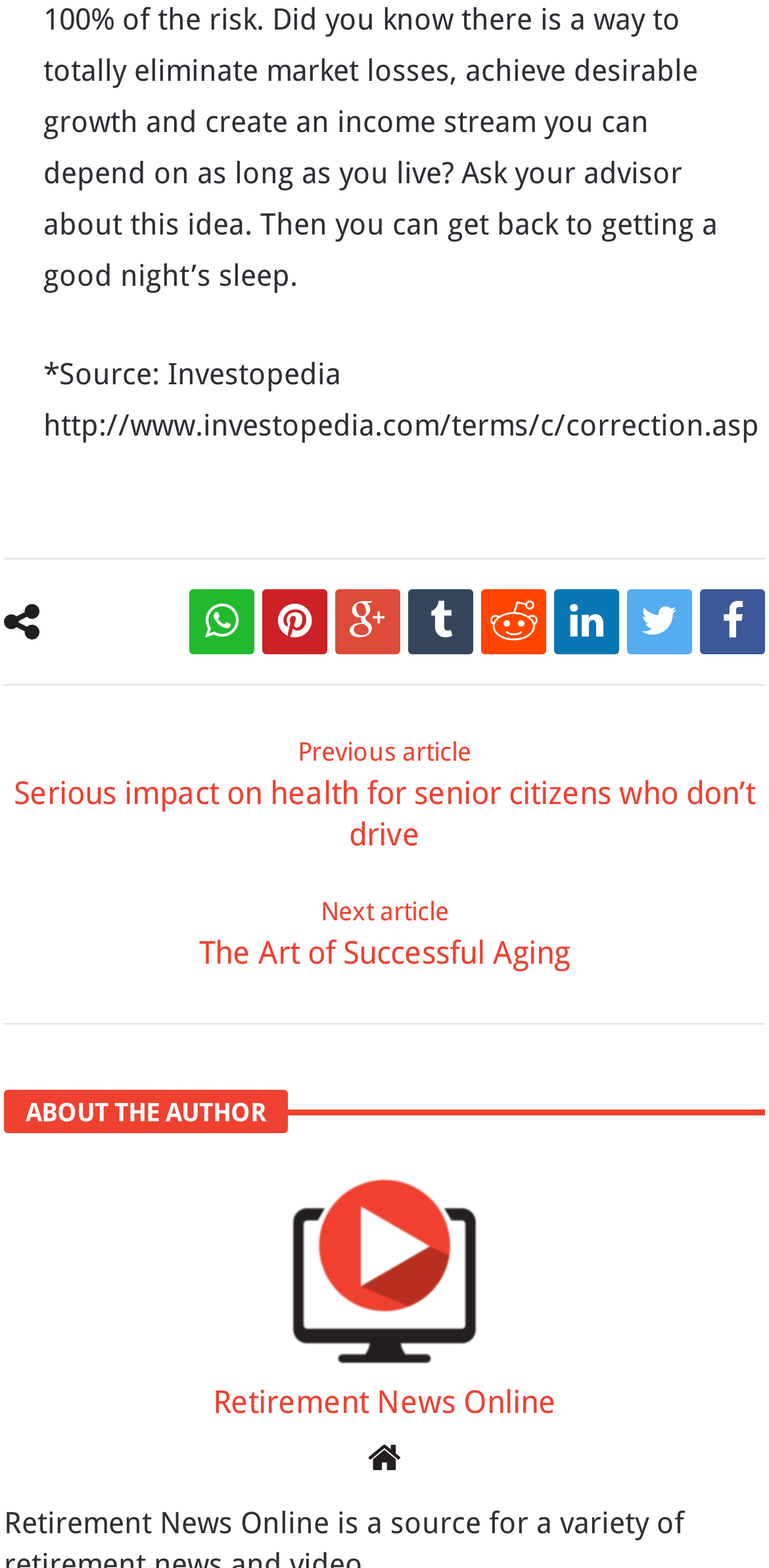Please give the bounding box coordinates of the area that should be clicked to fulfill the following instruction: "Go to the next article". The coordinates should be in the format of four float numbers from 0 to 1, i.e., [left, top, right, bottom].

[0.259, 0.558, 0.741, 0.634]